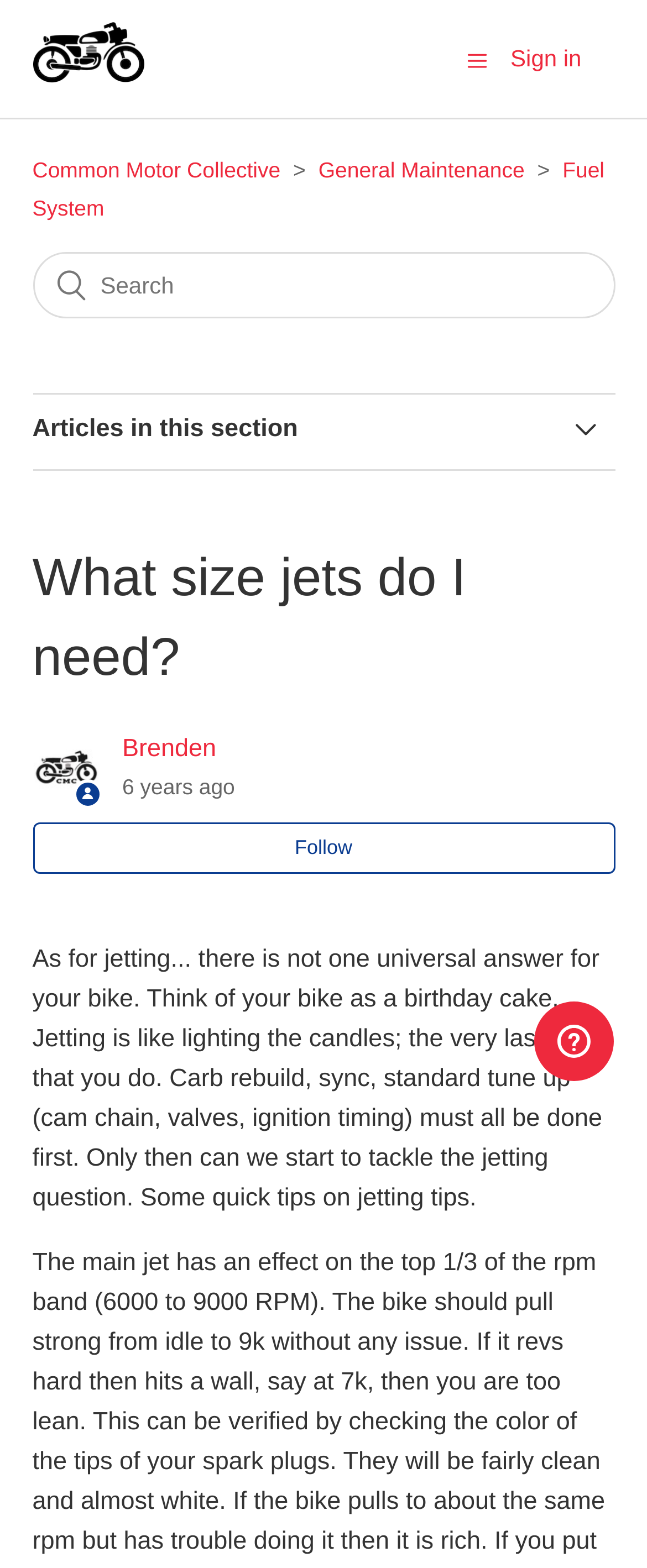How many links are present in the 'Articles in this section' section?
Answer the question in a detailed and comprehensive manner.

I counted the number of links present in the 'Articles in this section' section by looking at the links 'Do you have fuel line?', 'How To Clean Out Your Vintage Motorcycle Gas Tank', and 'What size jets do I need?'.